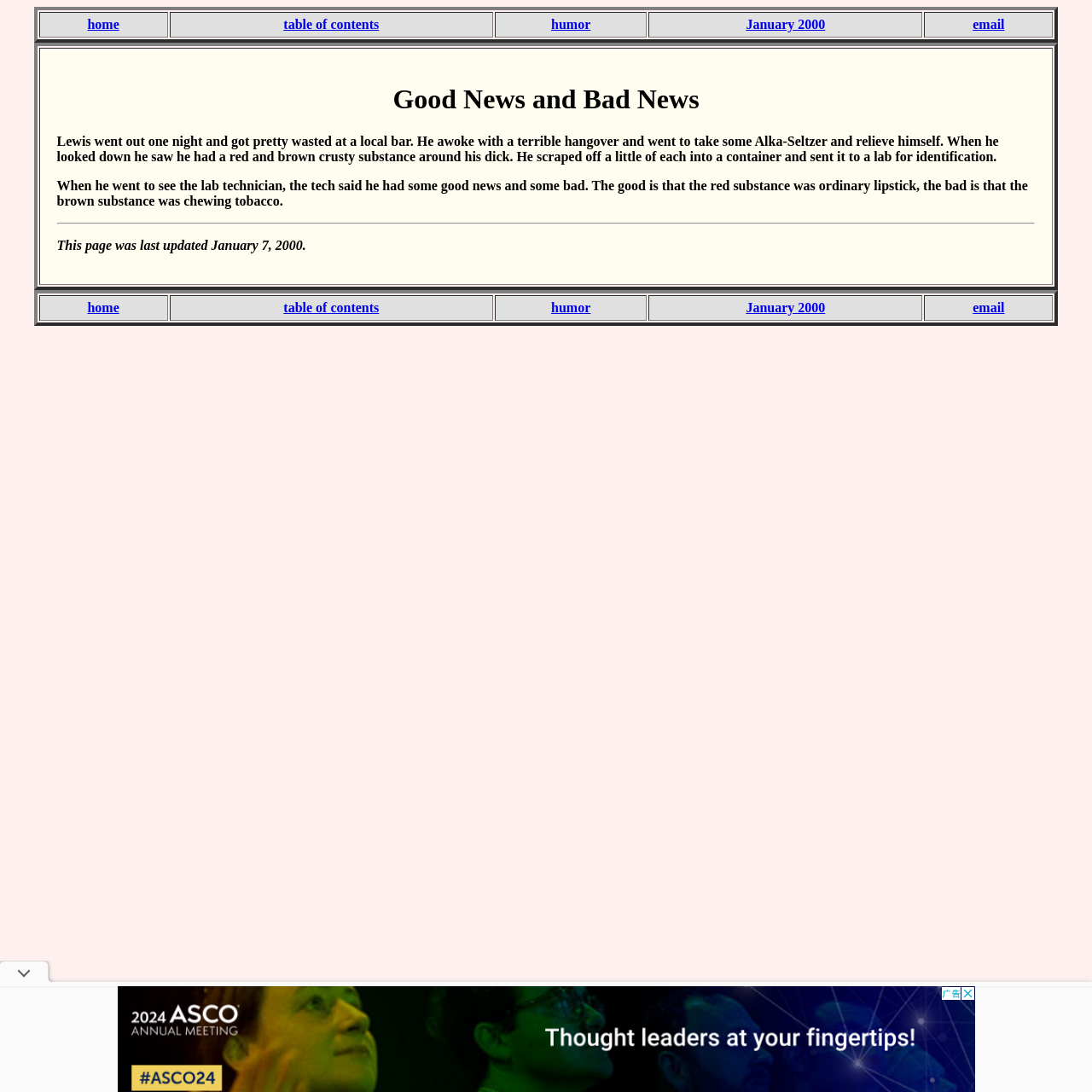Locate the bounding box coordinates of the element's region that should be clicked to carry out the following instruction: "click home". The coordinates need to be four float numbers between 0 and 1, i.e., [left, top, right, bottom].

[0.08, 0.016, 0.109, 0.029]